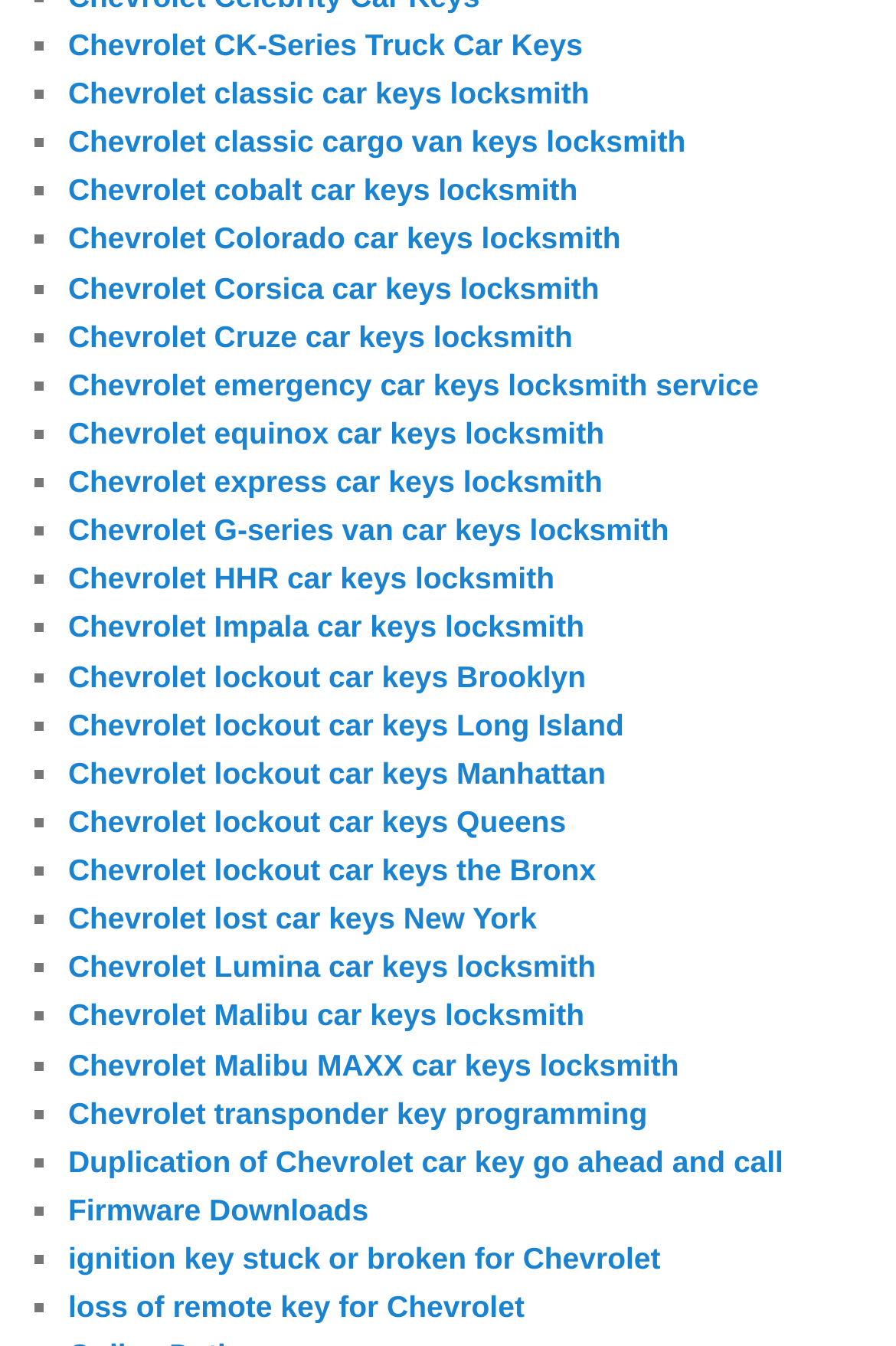Find the bounding box coordinates of the element to click in order to complete this instruction: "Click on Chevrolet CK-Series Truck Car Keys". The bounding box coordinates must be four float numbers between 0 and 1, denoted as [left, top, right, bottom].

[0.076, 0.02, 0.65, 0.046]